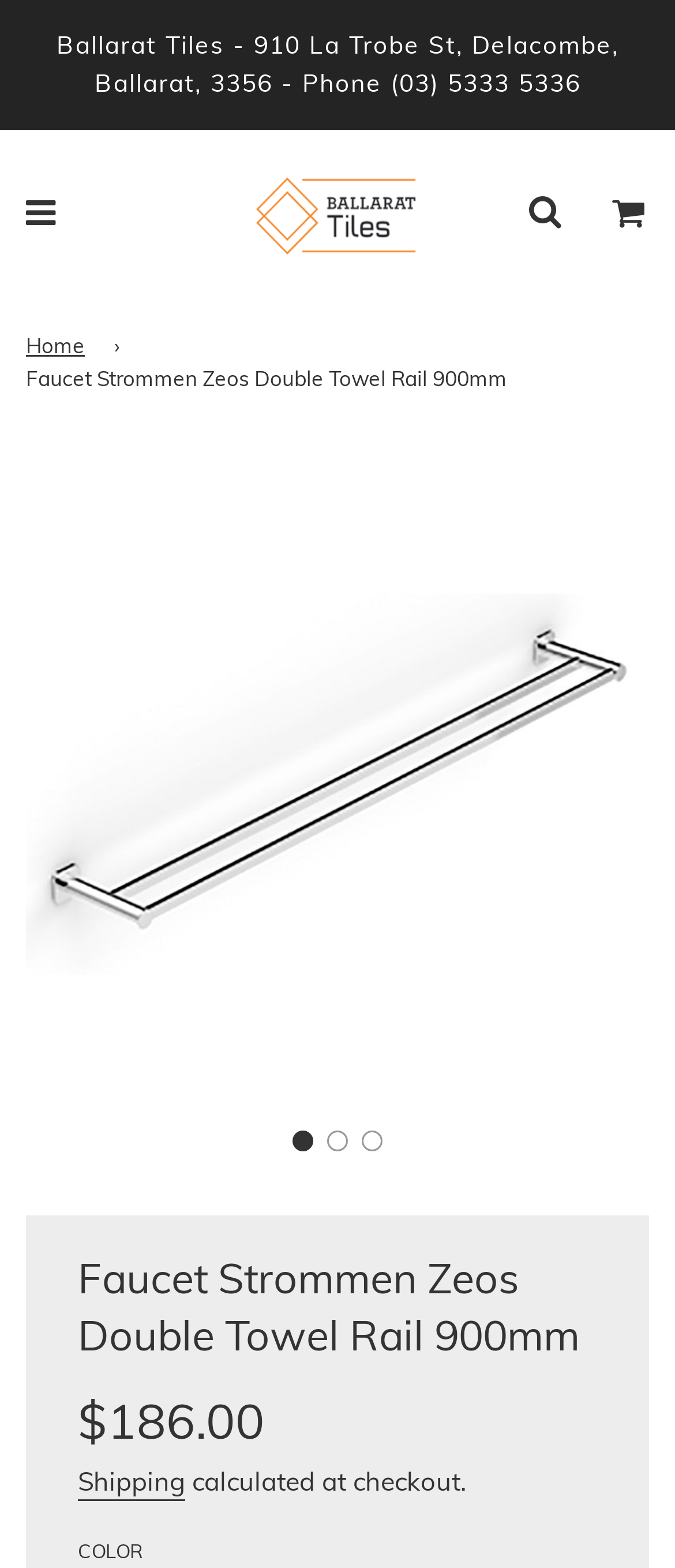With reference to the screenshot, provide a detailed response to the question below:
What is the name of the product?

The name of the product can be found in the breadcrumbs navigation section, as well as in the product information section, where it is listed as 'Faucet Strommen Zeos Double Towel Rail 900mm'.